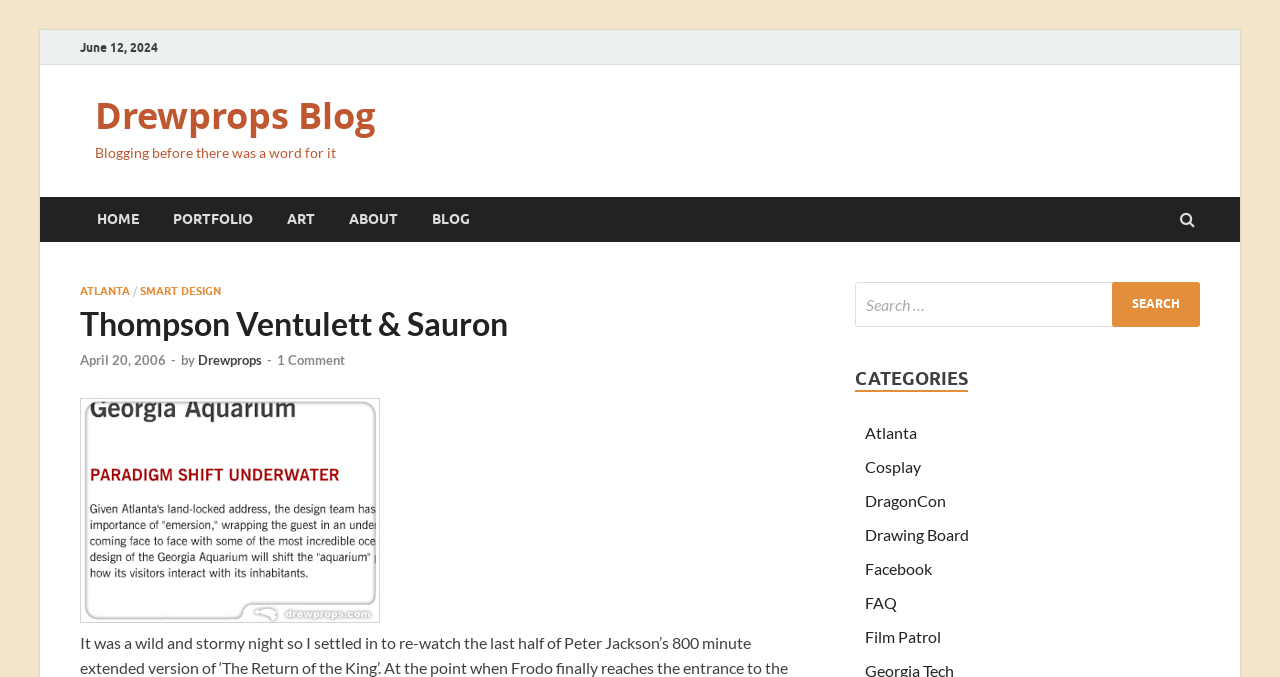Determine the bounding box coordinates of the clickable element to complete this instruction: "Click on the 'HOME' link". Provide the coordinates in the format of four float numbers between 0 and 1, [left, top, right, bottom].

[0.062, 0.291, 0.122, 0.357]